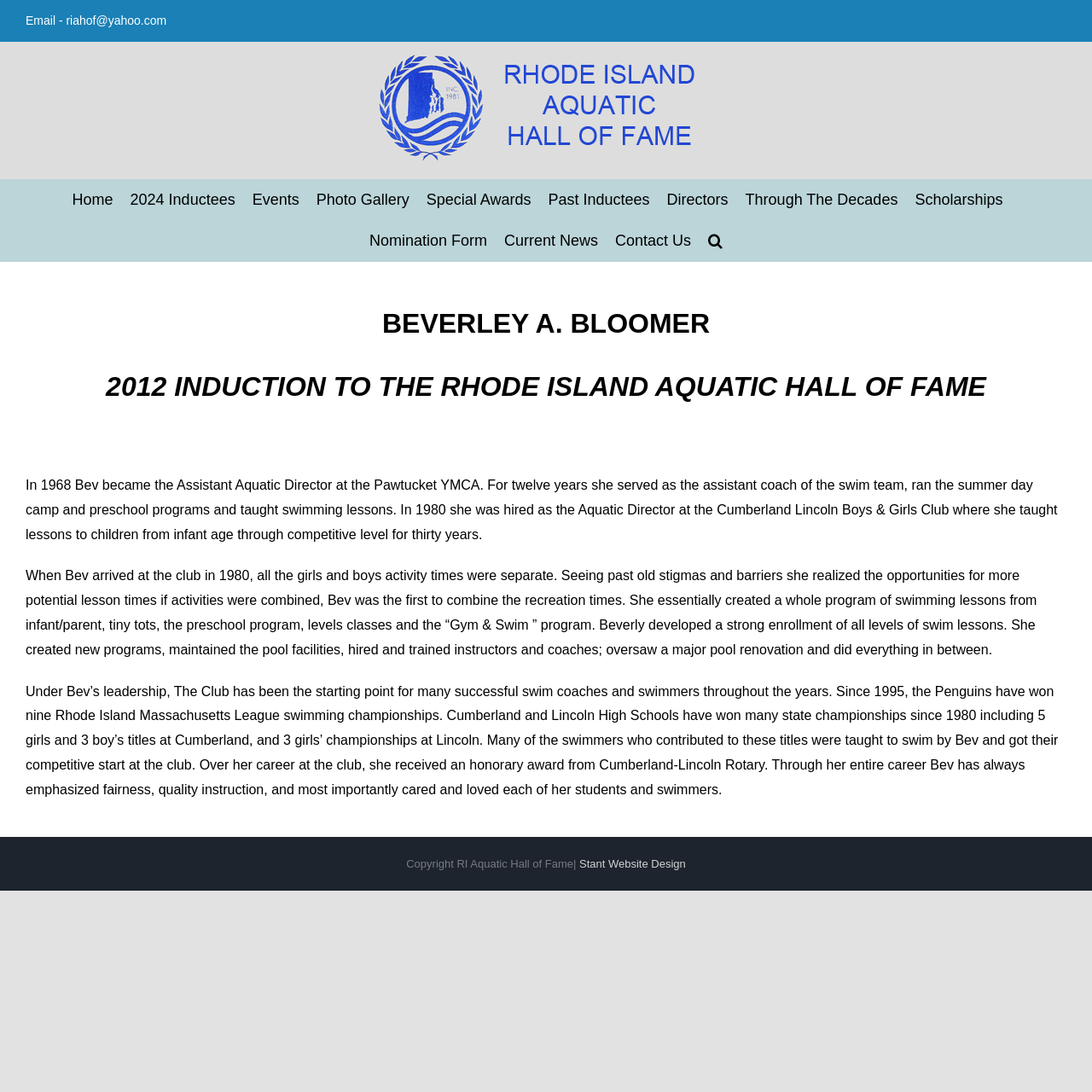Give a one-word or phrase response to the following question: What is the name of the person being inducted into the Rhode Island Aquatic Hall of Fame?

Beverley A. Bloomer